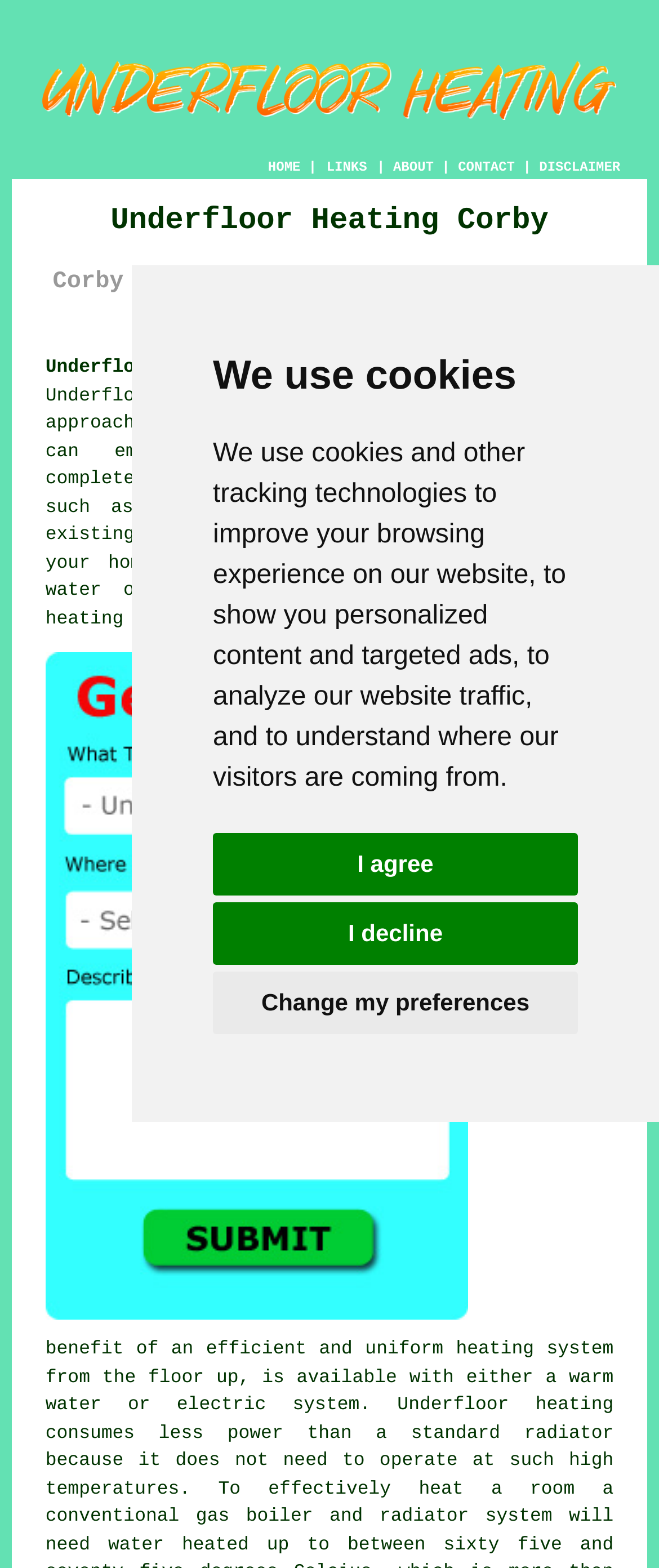Observe the image and answer the following question in detail: What is the call-to-action for getting quotes?

The link 'Free Corby Underfloor Heating Quotes' is a call-to-action for users to get quotes for underfloor heating services in Corby. This is likely a prominent feature on the webpage, encouraging users to take action and request quotes.